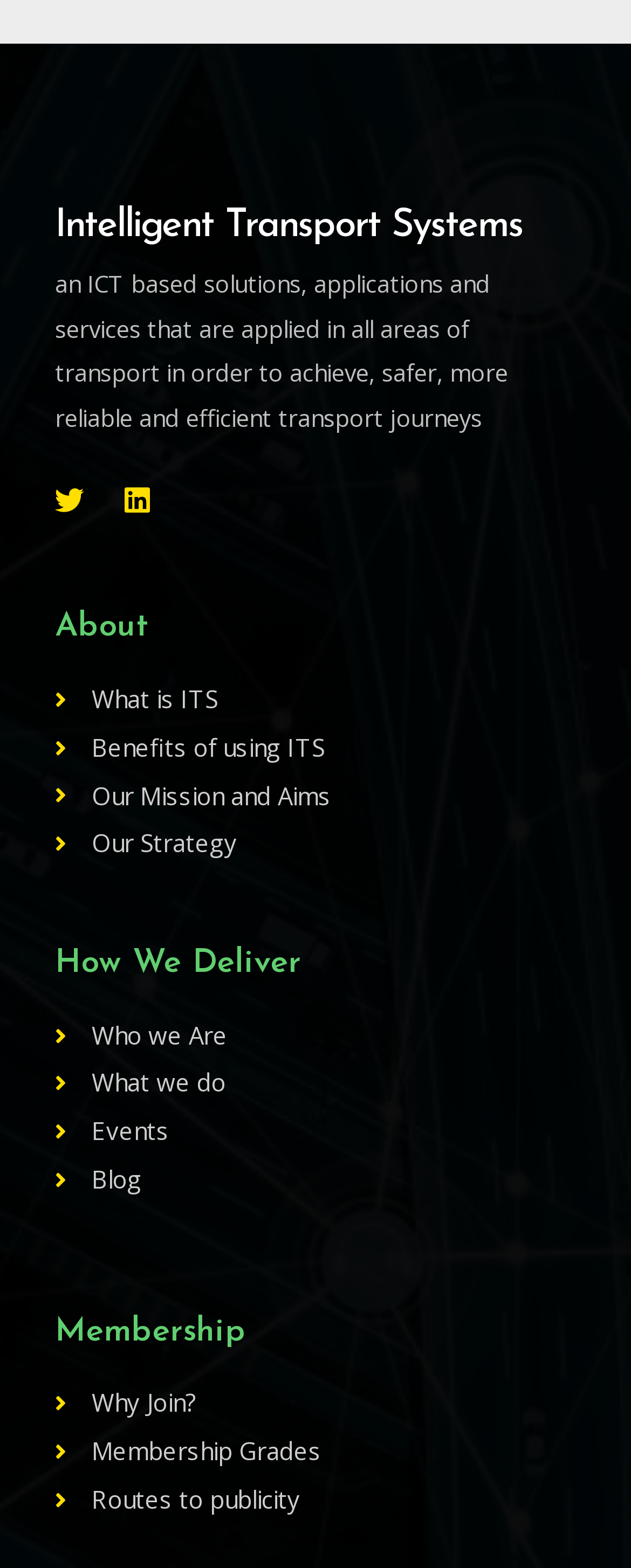Could you determine the bounding box coordinates of the clickable element to complete the instruction: "Read about the benefits of using ITS"? Provide the coordinates as four float numbers between 0 and 1, i.e., [left, top, right, bottom].

[0.087, 0.463, 0.913, 0.491]